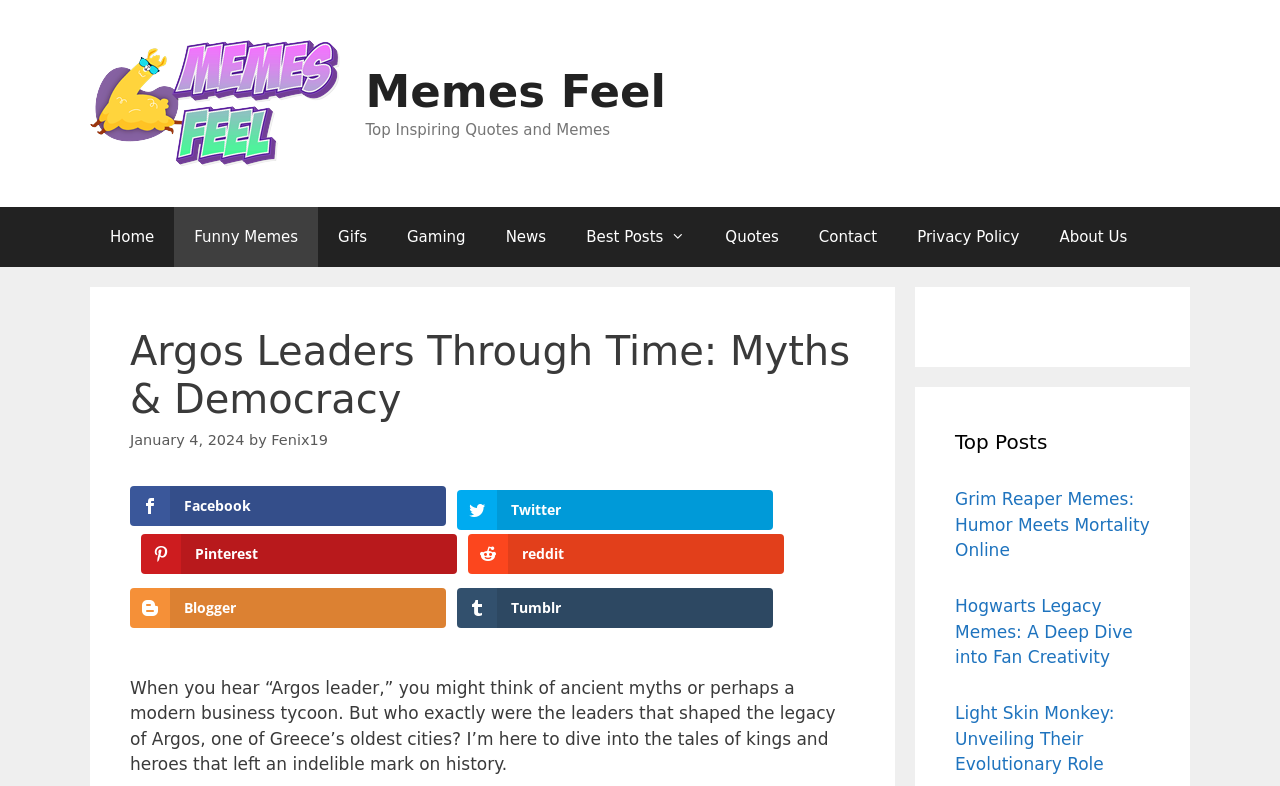Please determine the bounding box coordinates of the section I need to click to accomplish this instruction: "Read the article about Argos leaders through time".

[0.102, 0.416, 0.668, 0.538]